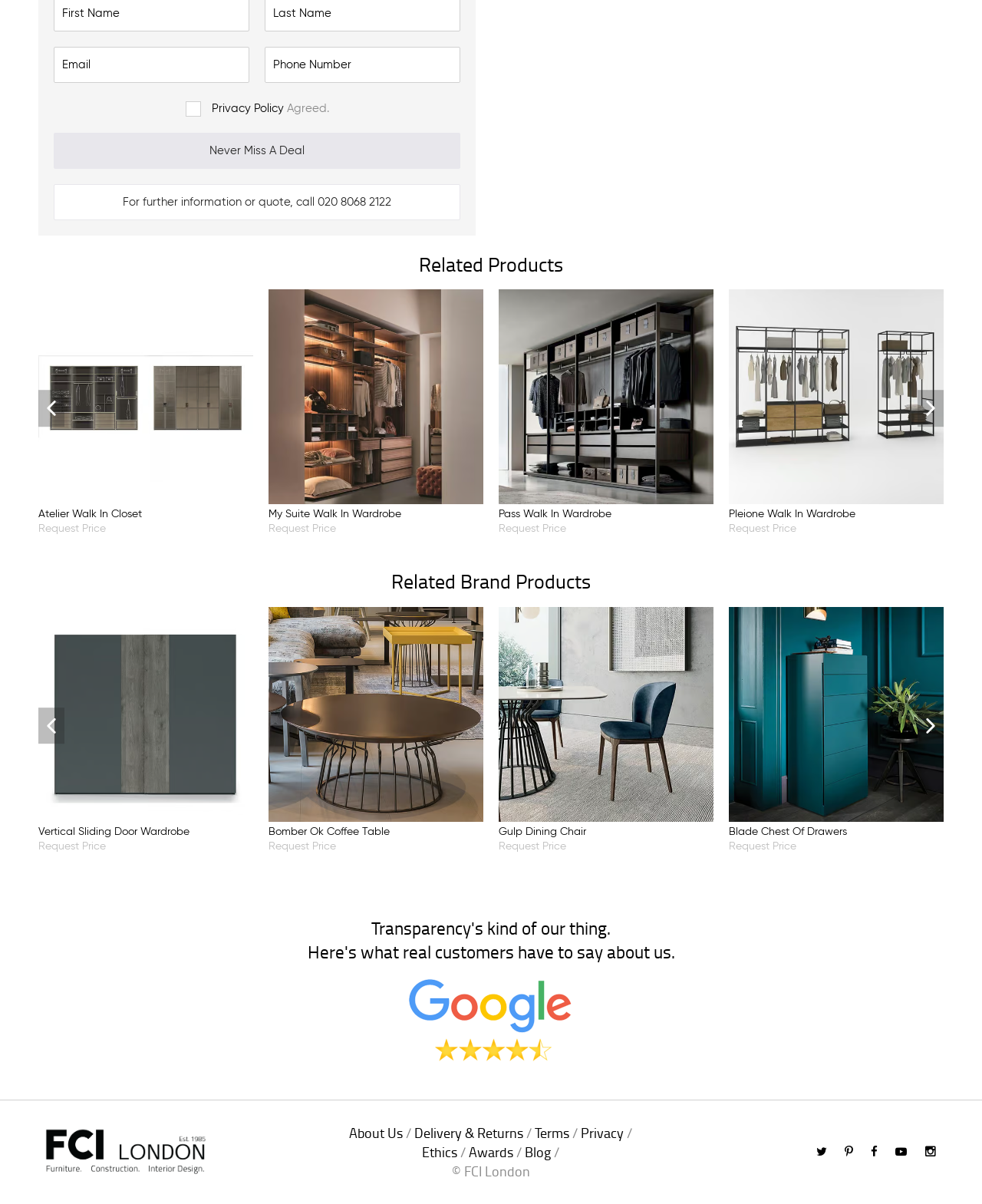What is the theme of the products displayed on the webpage?
Using the image, provide a concise answer in one word or a short phrase.

Furniture